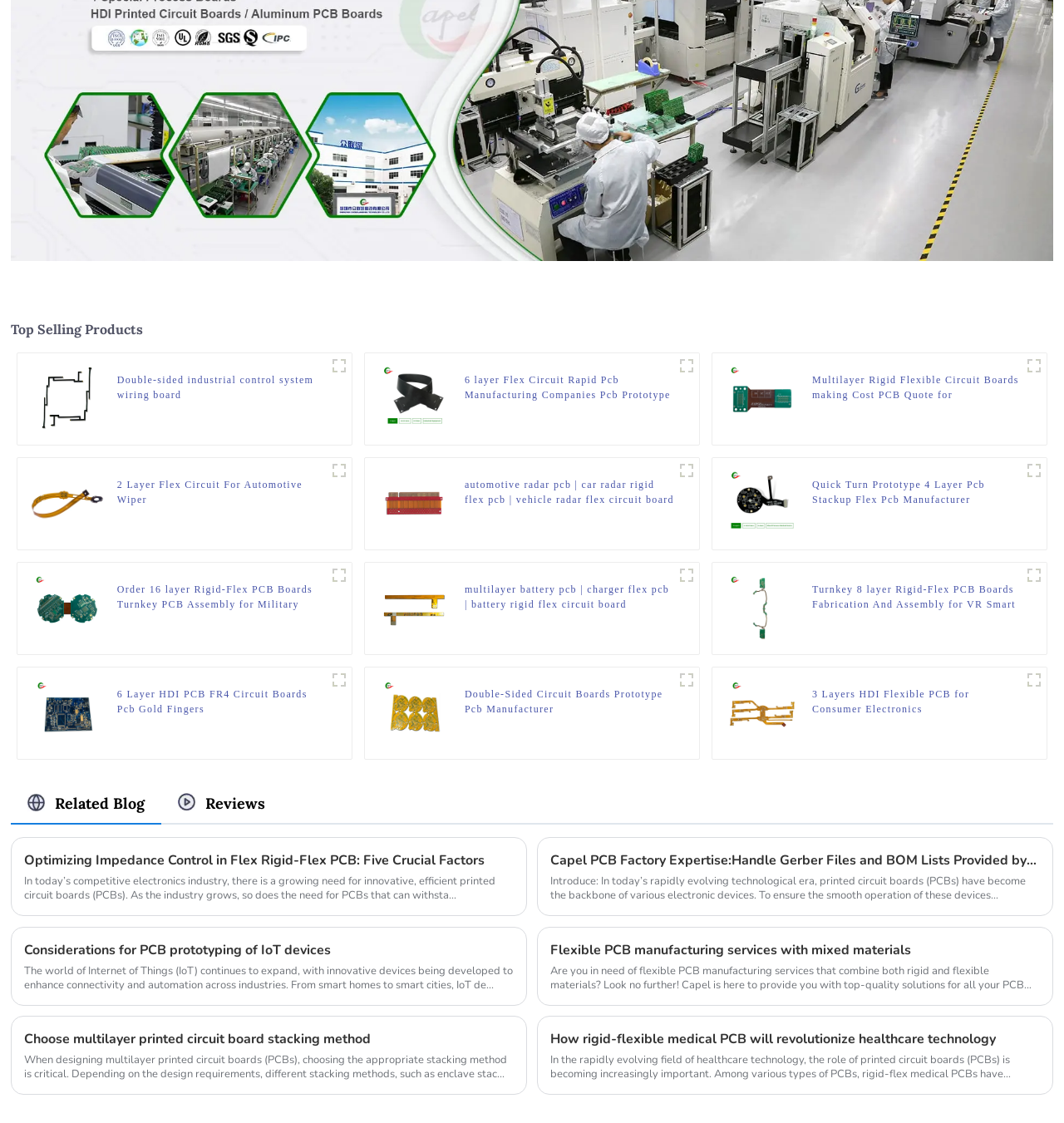Please identify the bounding box coordinates of the element's region that needs to be clicked to fulfill the following instruction: "Check 'Multilayer Rigid Flexible Circuit Boards making Cost PCB Quote for Communication 5G 64G'". The bounding box coordinates should consist of four float numbers between 0 and 1, i.e., [left, top, right, bottom].

[0.763, 0.331, 0.96, 0.358]